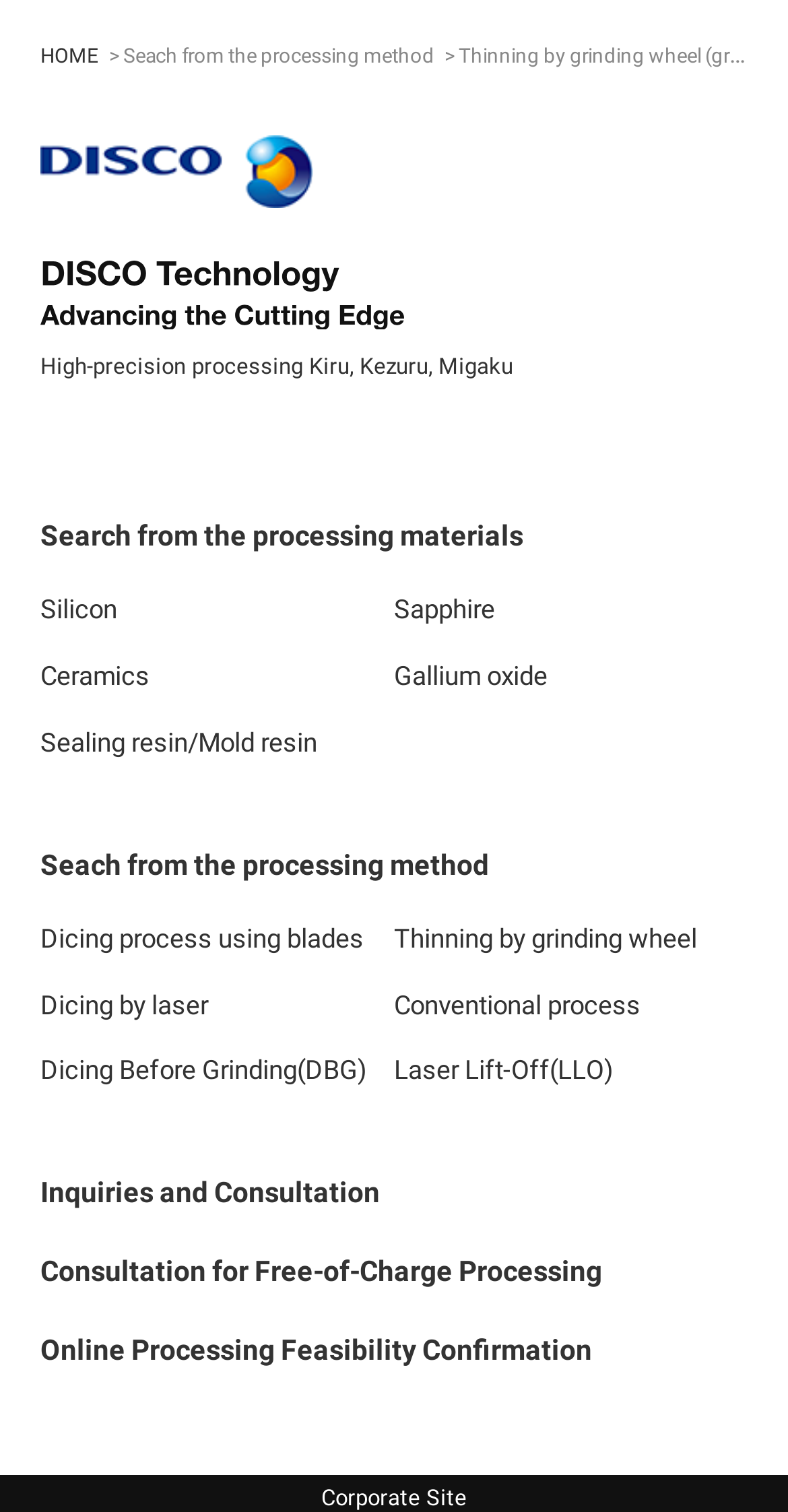What is the purpose of the 'Inquiries and Consultation' section?
Utilize the image to construct a detailed and well-explained answer.

The 'Inquiries and Consultation' section appears to provide a way for users to contact the company for inquiries or consultation related to their processing technology services, as indicated by the link with the same name.